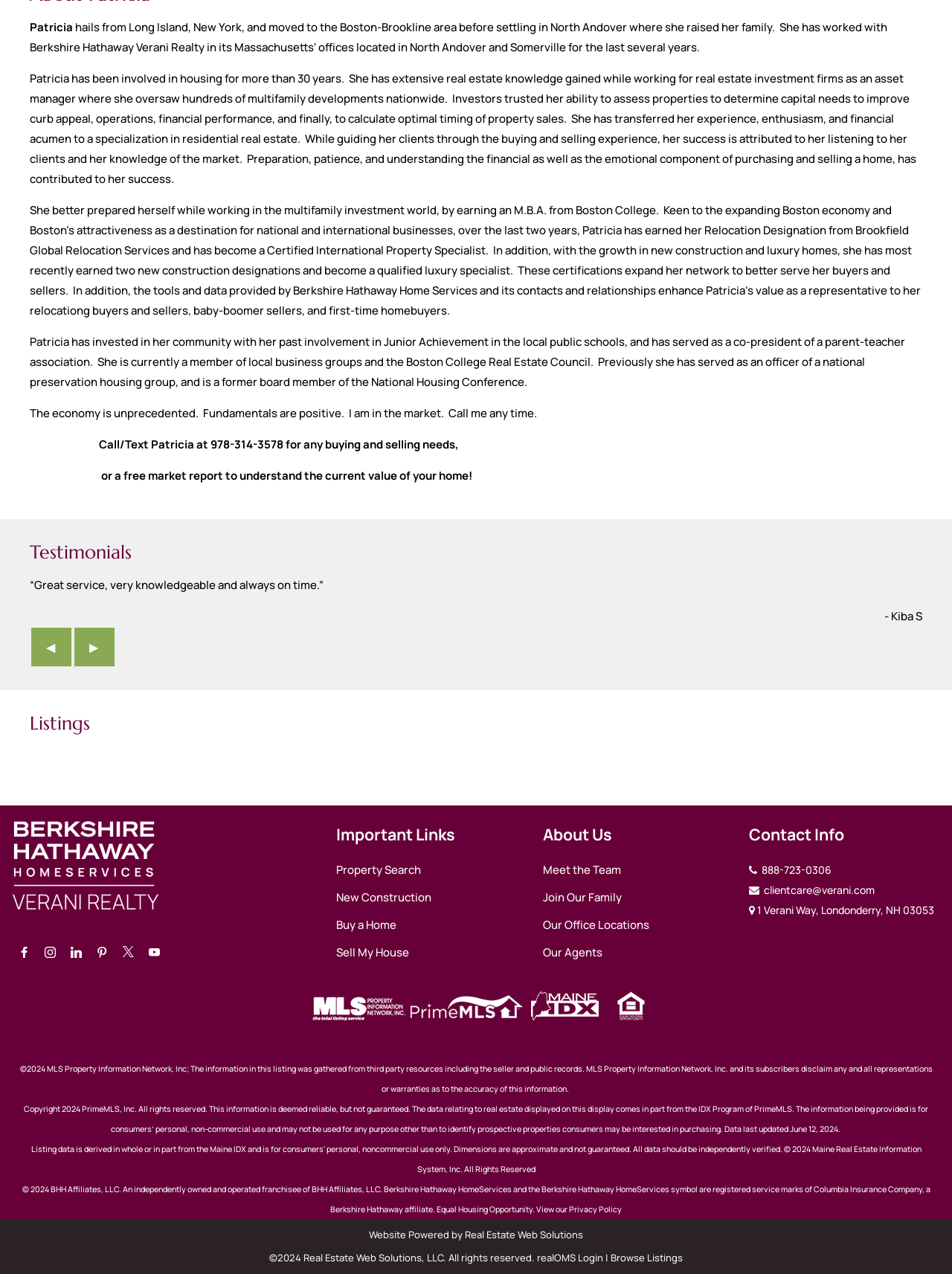Identify the bounding box coordinates for the UI element described as follows: "Home". Ensure the coordinates are four float numbers between 0 and 1, formatted as [left, top, right, bottom].

None